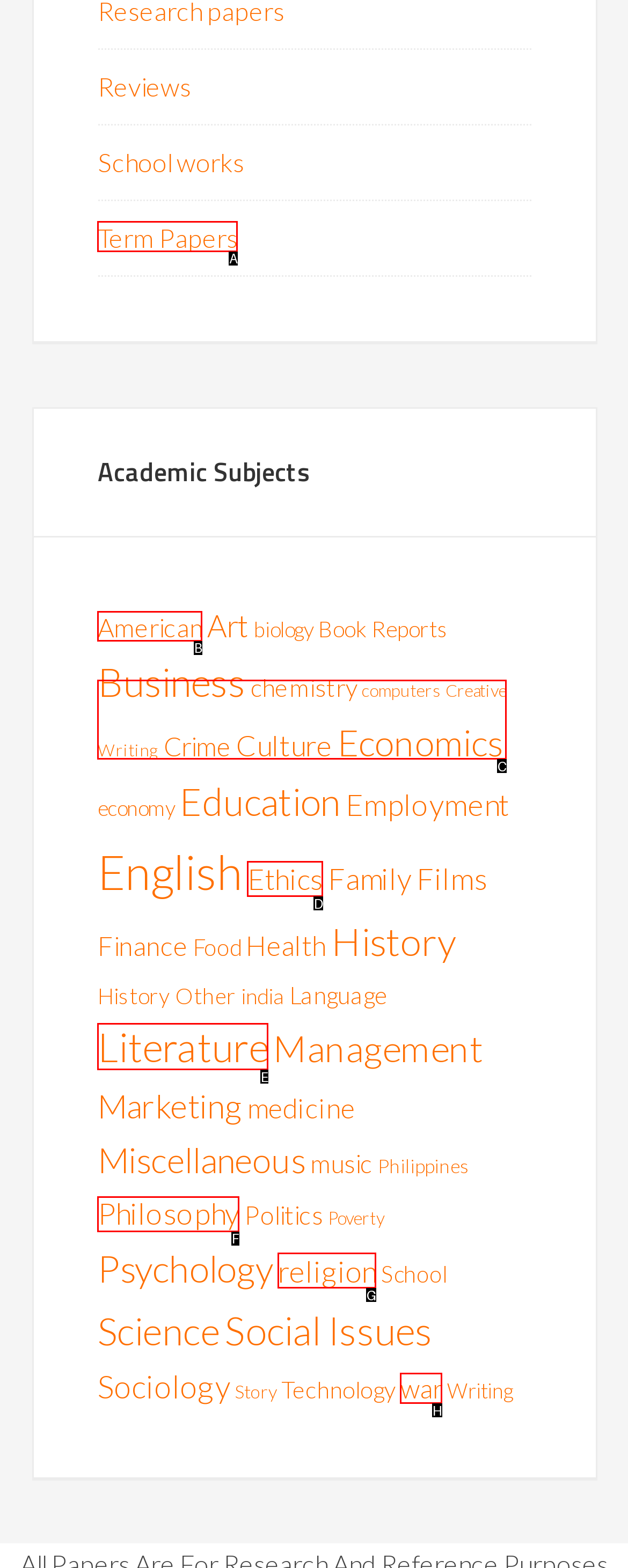Indicate the UI element to click to perform the task: Browse 'American' academic subjects. Reply with the letter corresponding to the chosen element.

B